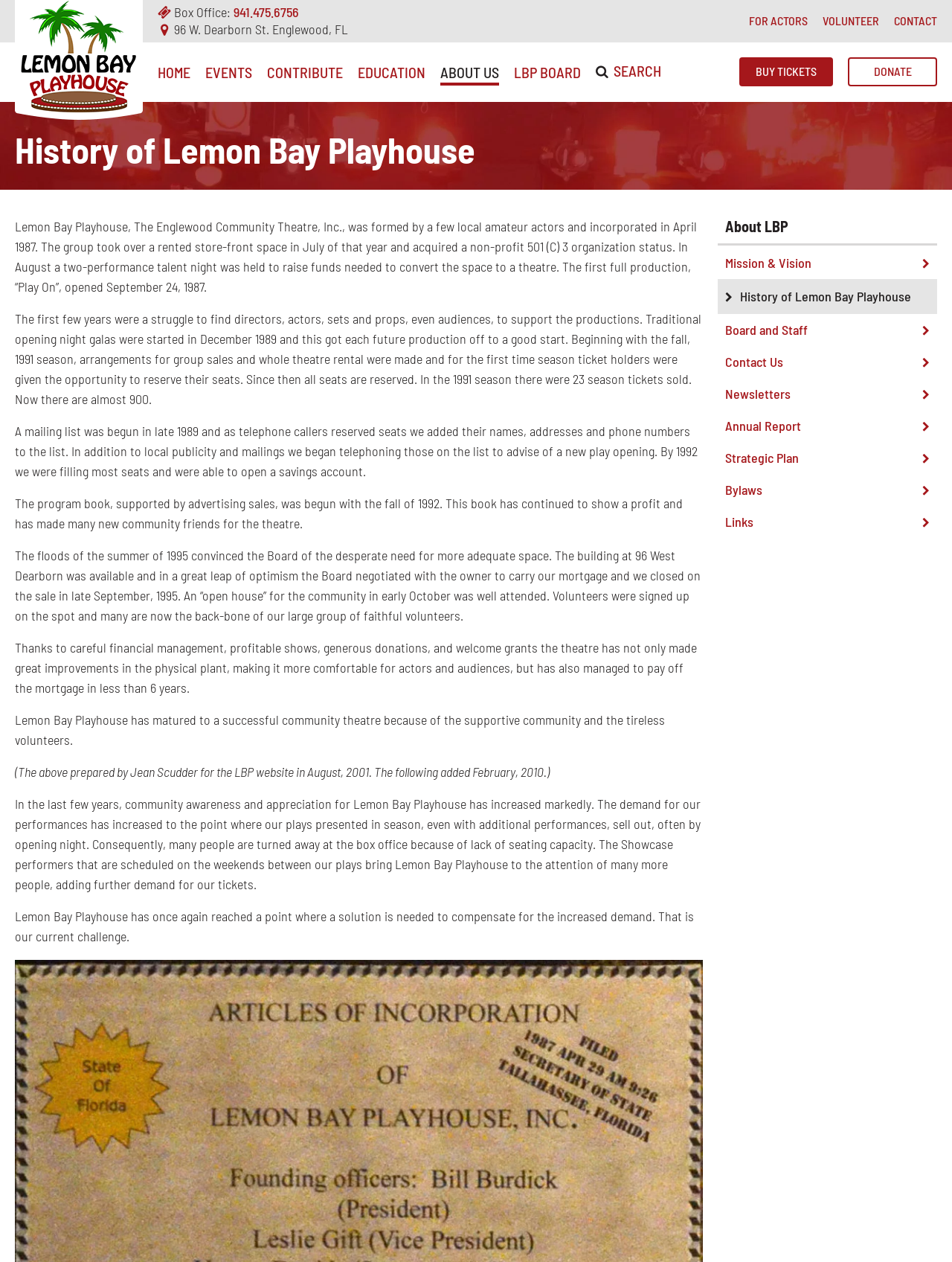How many season tickets were sold in the 1991 season?
Please provide an in-depth and detailed response to the question.

I found the answer by reading the static text element that describes the history of the Lemon Bay Playhouse, which mentions that in the 1991 season, 23 season tickets were sold.